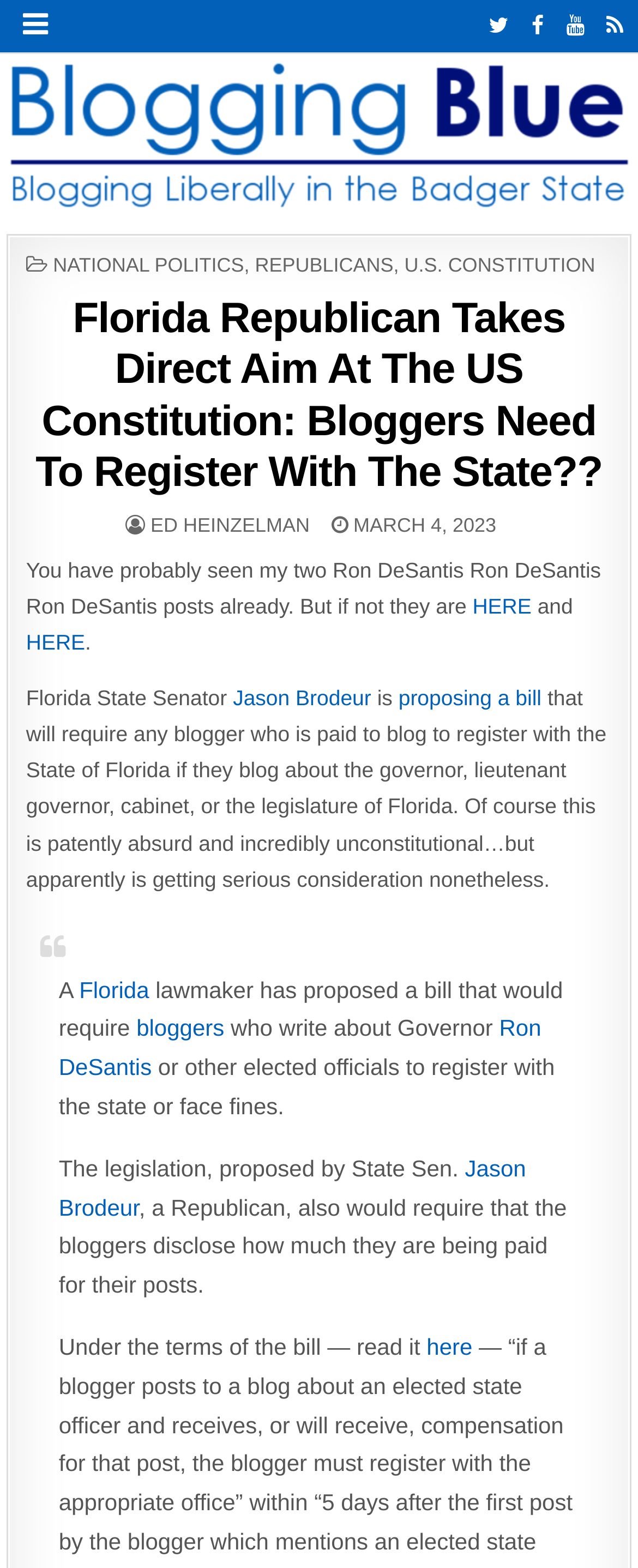What is the name of the Florida State Senator proposing a bill? Examine the screenshot and reply using just one word or a brief phrase.

Jason Brodeur